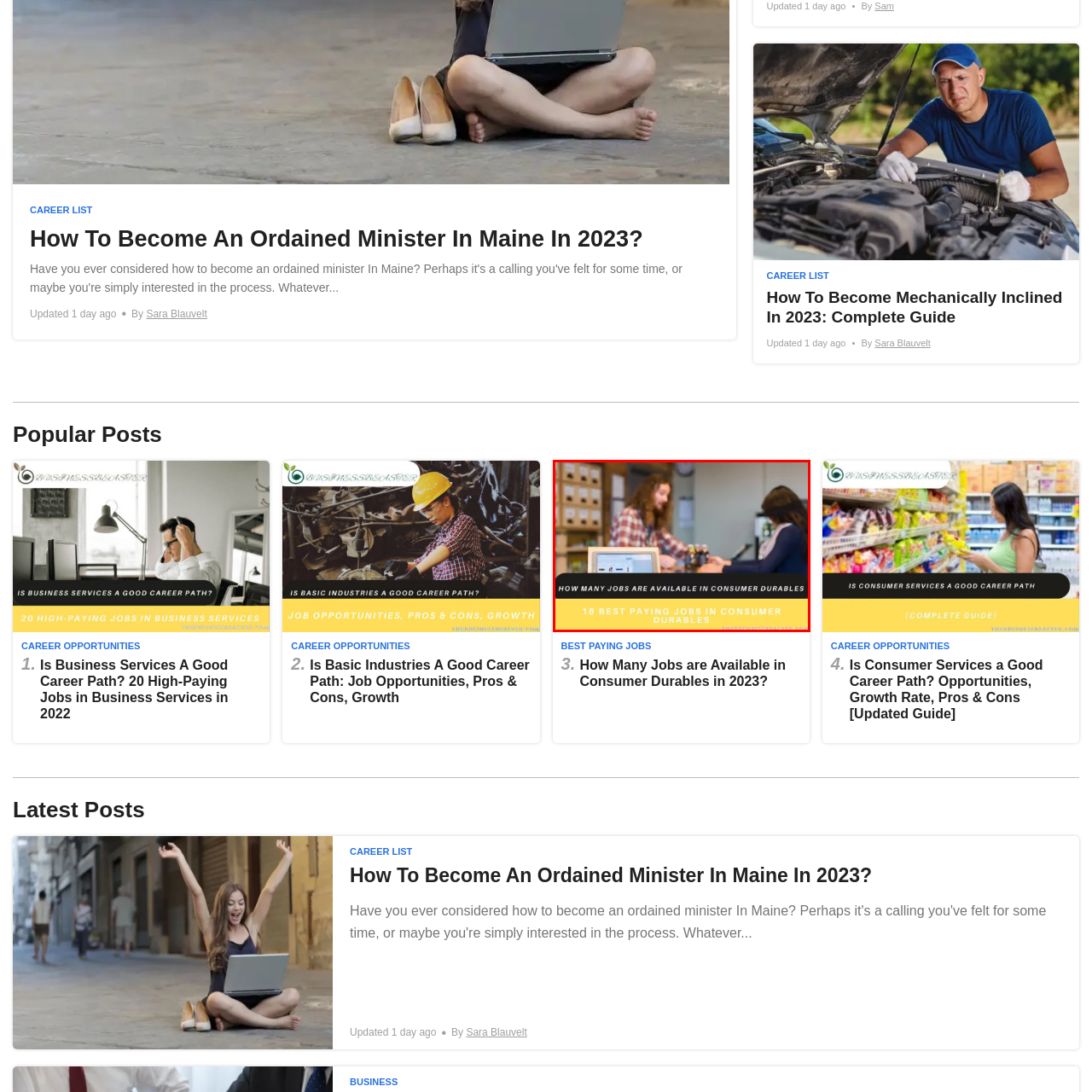Give an in-depth description of the image highlighted with the red boundary.

The image features a professional setting where two individuals are engaged in conversation, likely discussing opportunities in the consumer durables sector. Prominently displayed at the top is the title "How Many Jobs Are Available in Consumer Durables," indicating a focus on employment trends in this industry. Beneath this title, the subtitle "16 Best Paying Jobs in Consumer Durables" highlights the specific content of the article, aimed at providing insights into lucrative career options. The background suggests a modern workspace, reinforcing the theme of contemporary job opportunities. This visual representation effectively encapsulates the article's purpose of exploring job availability and potential career paths within the consumer durables field.